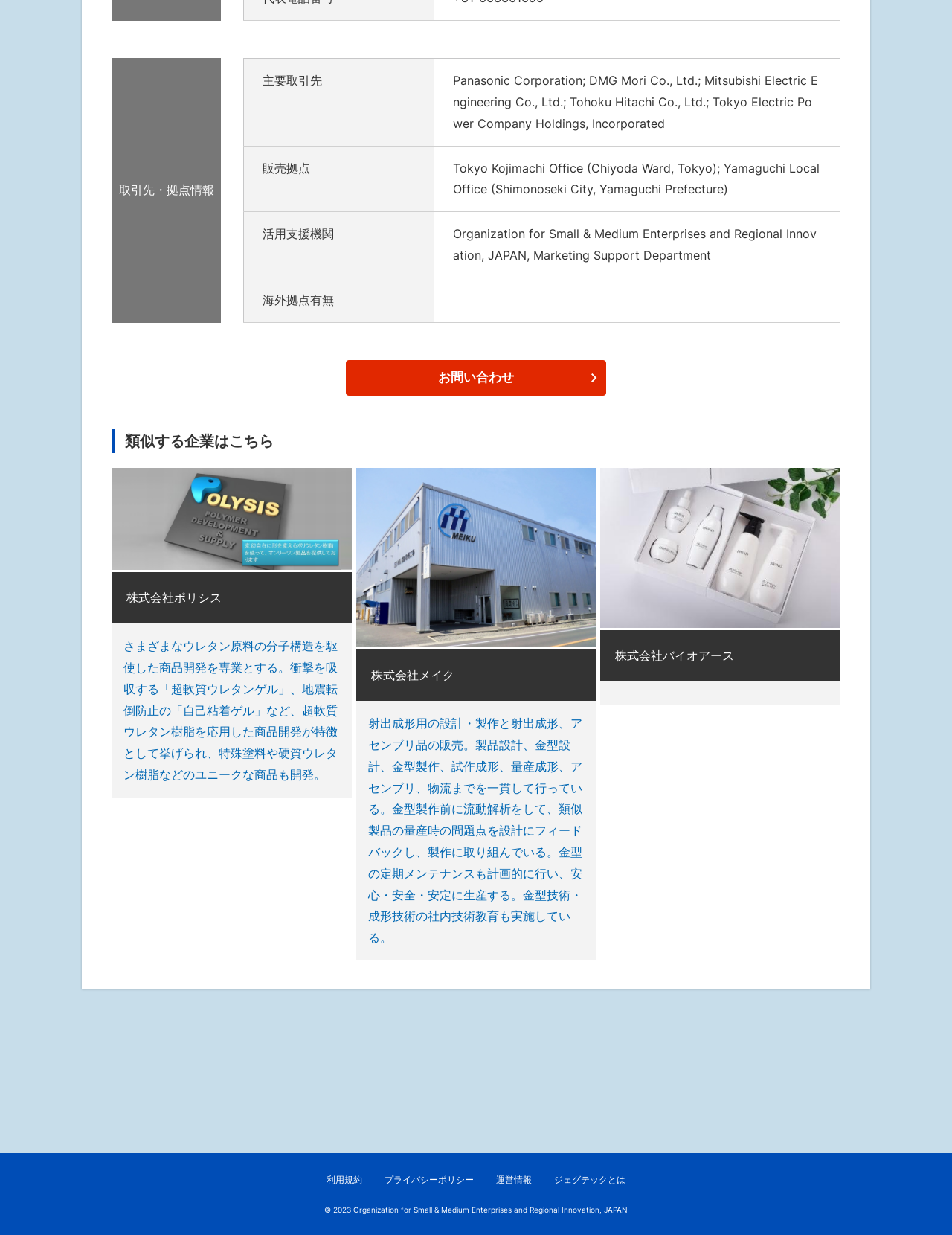Please identify the bounding box coordinates of the element I need to click to follow this instruction: "Click the 'お問い合わせ' button".

[0.363, 0.291, 0.637, 0.32]